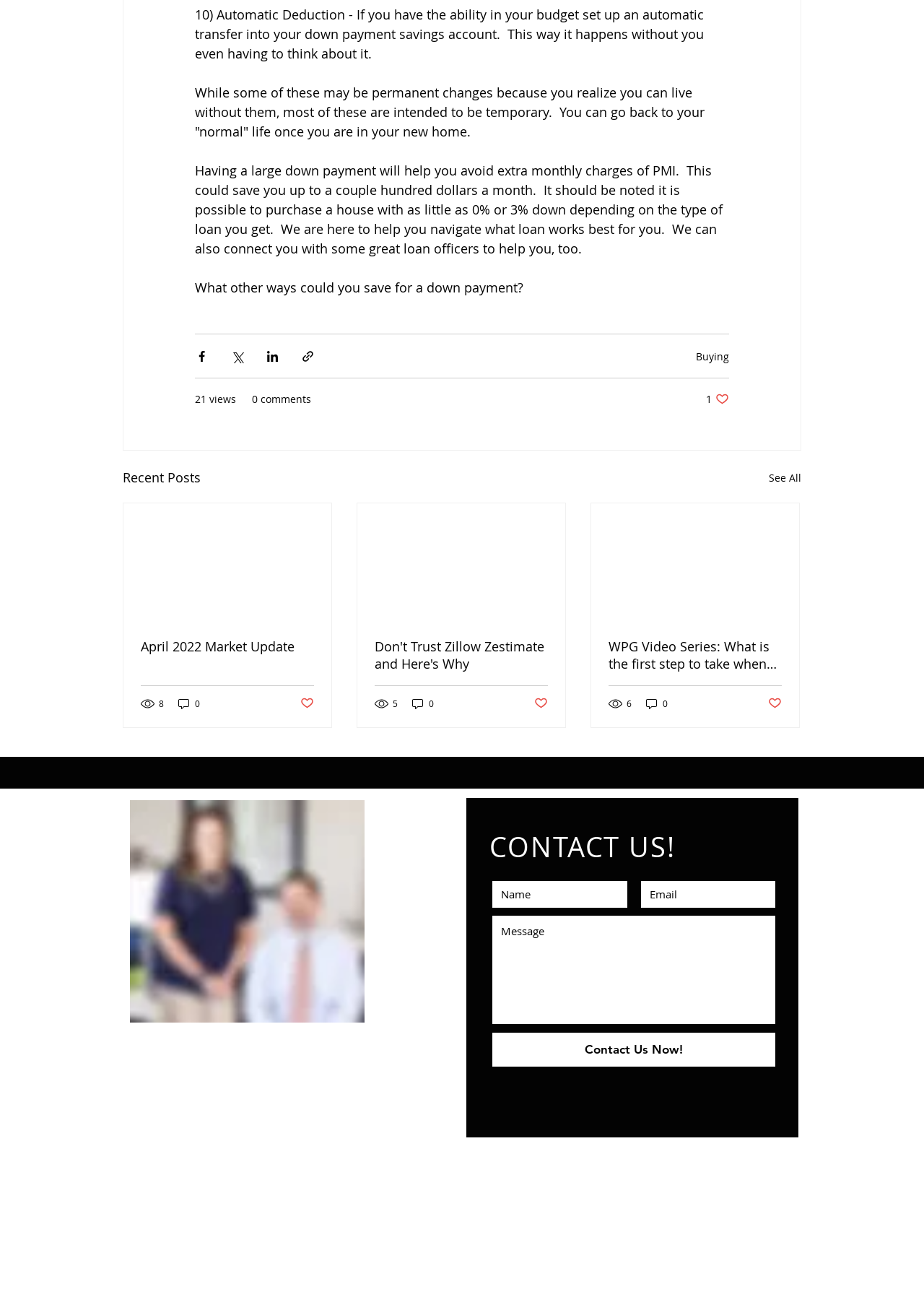Provide a thorough and detailed response to the question by examining the image: 
How many social media links are there?

I counted the number of links in the Social Bar list at the bottom of the webpage, and there are three links: Facebook, Pinterest, and Instagram.